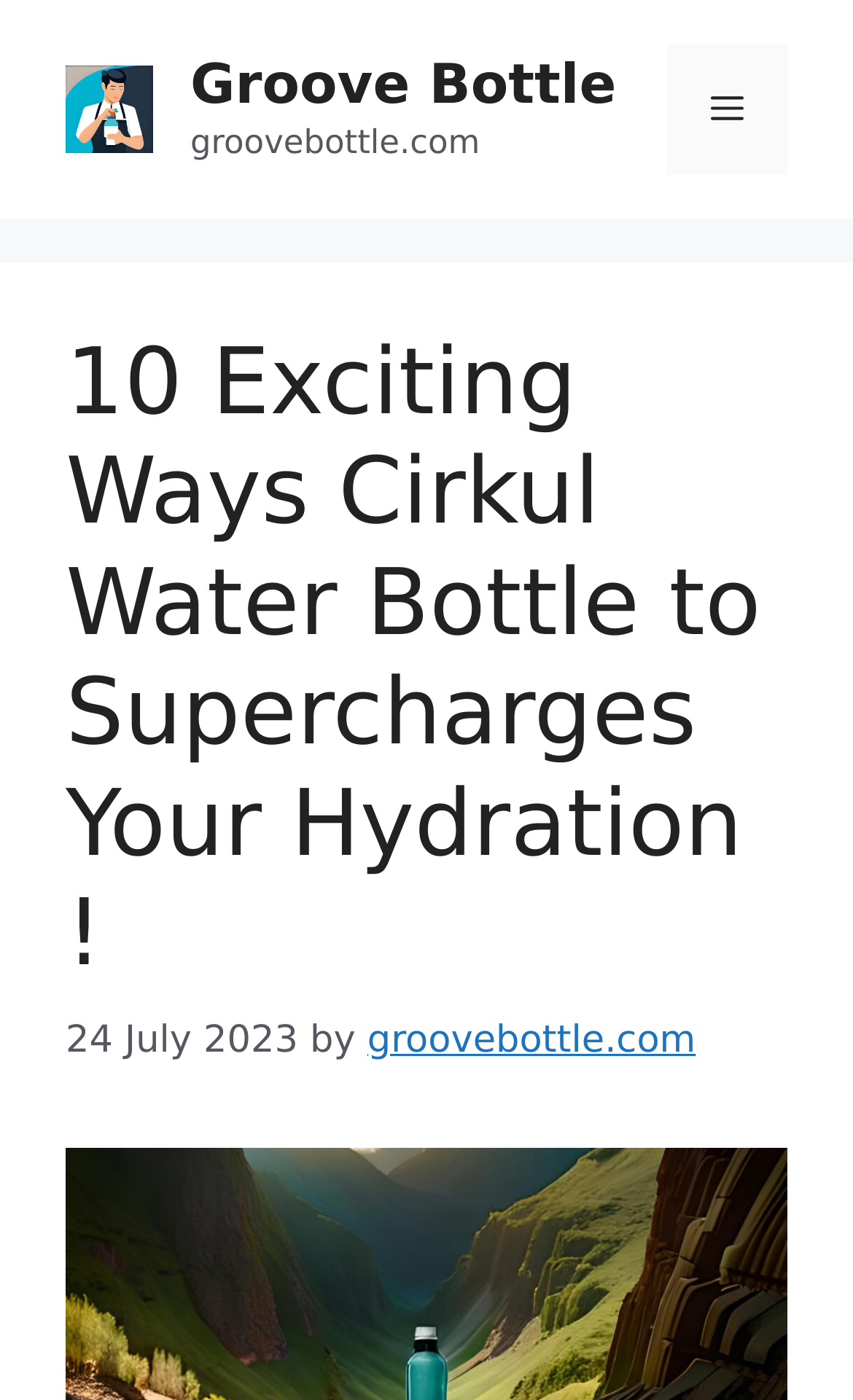What is the date of the article?
Please give a well-detailed answer to the question.

The date of the article is mentioned in the time element, which has a bounding box coordinate of [0.077, 0.728, 0.349, 0.759], and the StaticText element within it reads '24 July 2023'.